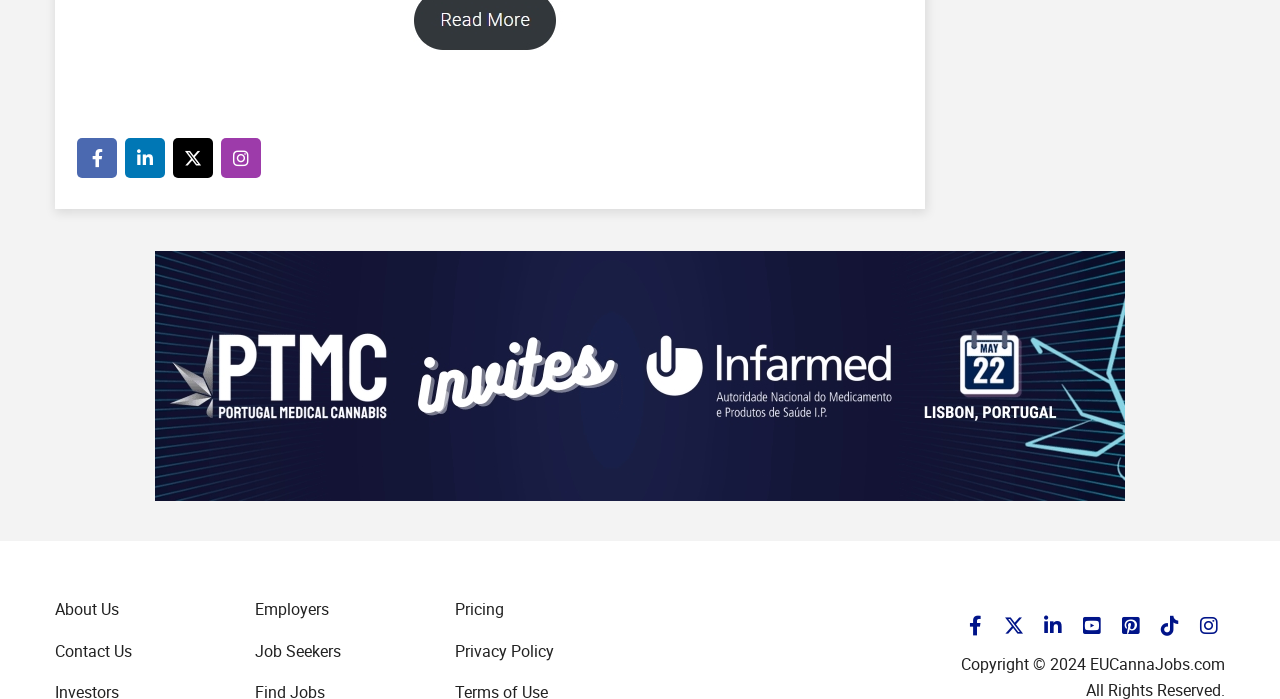Please find the bounding box coordinates of the element that needs to be clicked to perform the following instruction: "Check Pricing". The bounding box coordinates should be four float numbers between 0 and 1, represented as [left, top, right, bottom].

[0.355, 0.856, 0.394, 0.887]